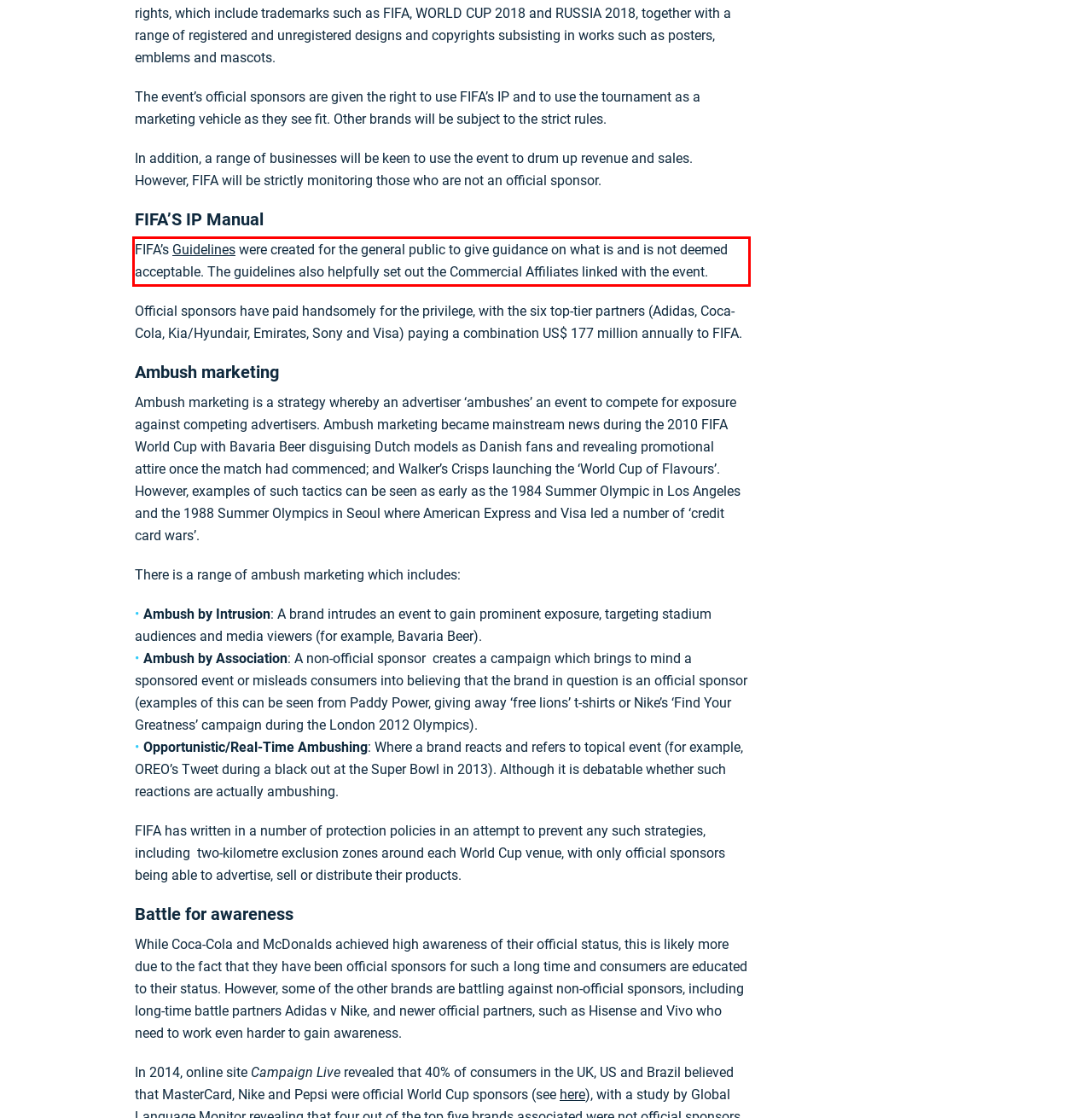Please examine the webpage screenshot containing a red bounding box and use OCR to recognize and output the text inside the red bounding box.

FIFA’s Guidelines were created for the general public to give guidance on what is and is not deemed acceptable. The guidelines also helpfully set out the Commercial Affiliates linked with the event.